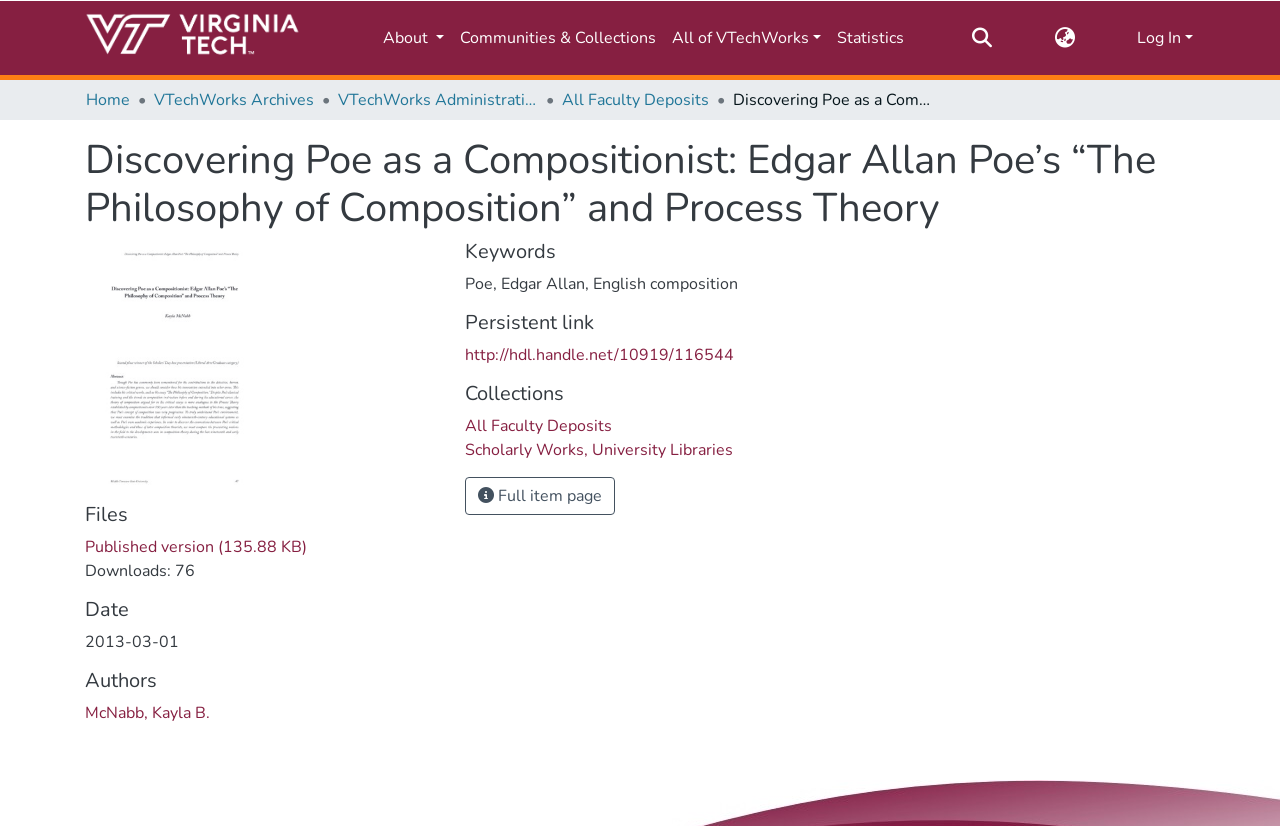Please provide a short answer using a single word or phrase for the question:
What is the name of the author of the publication?

Kayla B. McNabb